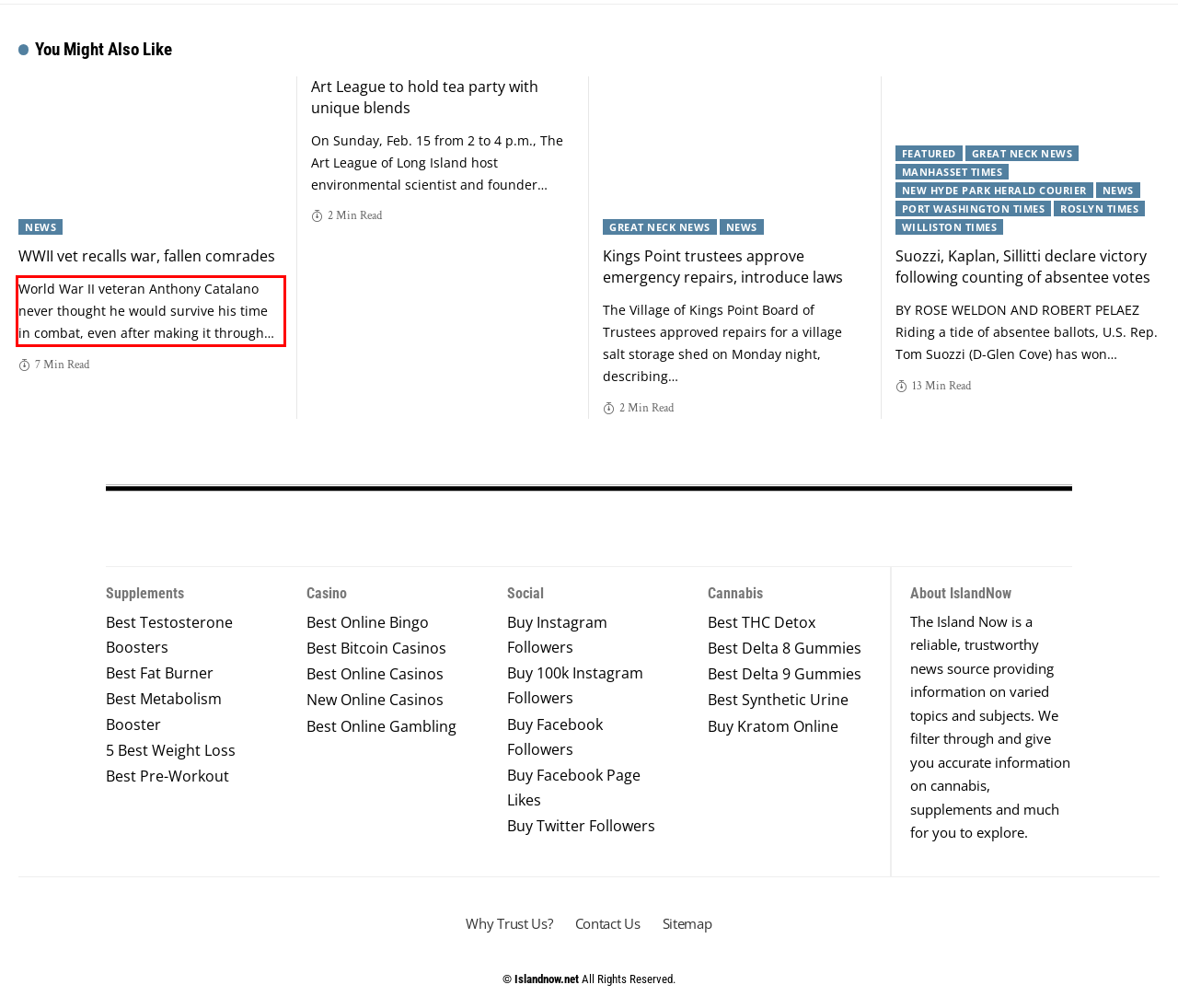Please perform OCR on the text within the red rectangle in the webpage screenshot and return the text content.

World War II veteran Anthony Catalano never thought he would survive his time in combat, even after making it through…